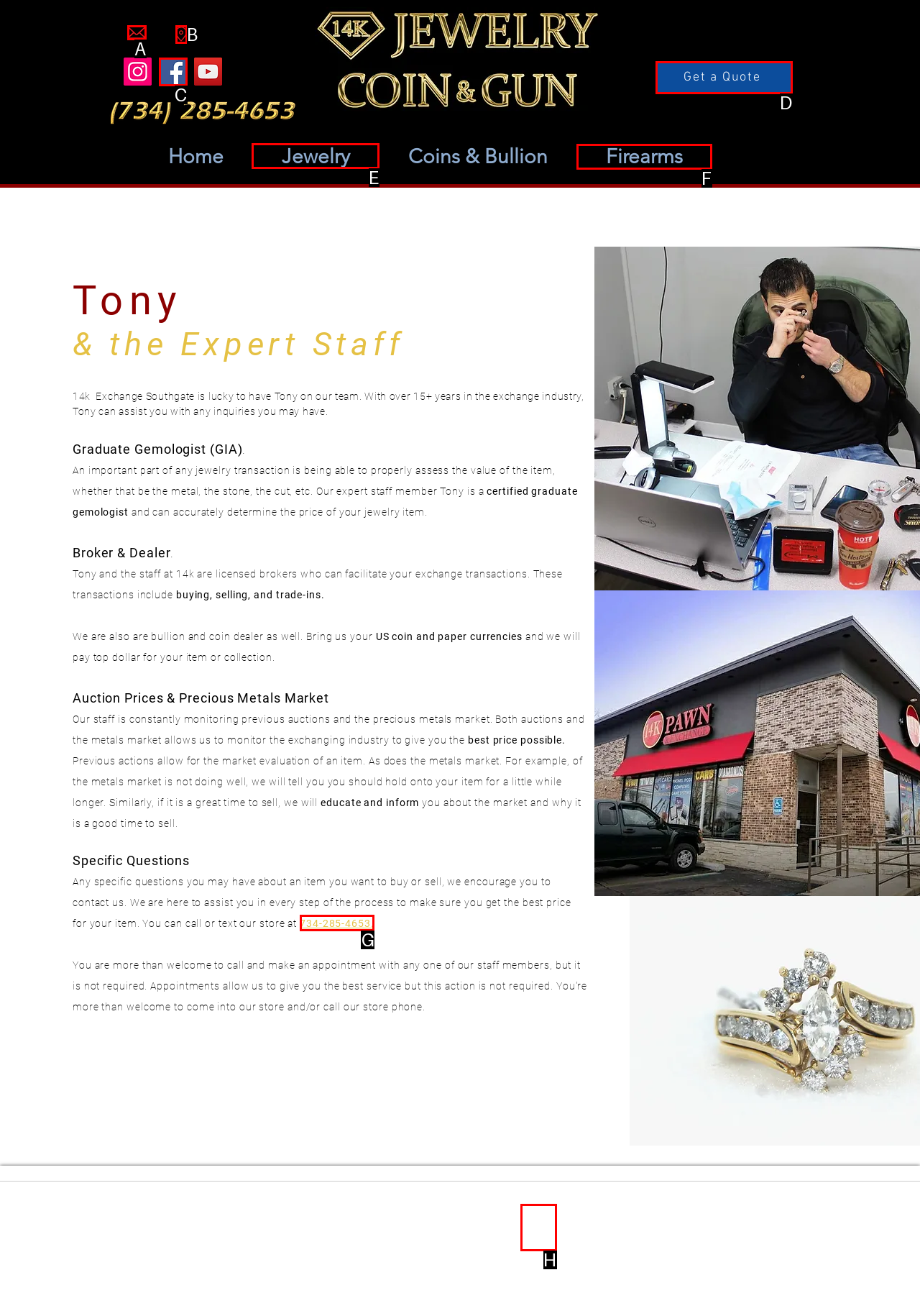Choose the UI element to click on to achieve this task: View the 'Jewelry' page. Reply with the letter representing the selected element.

E